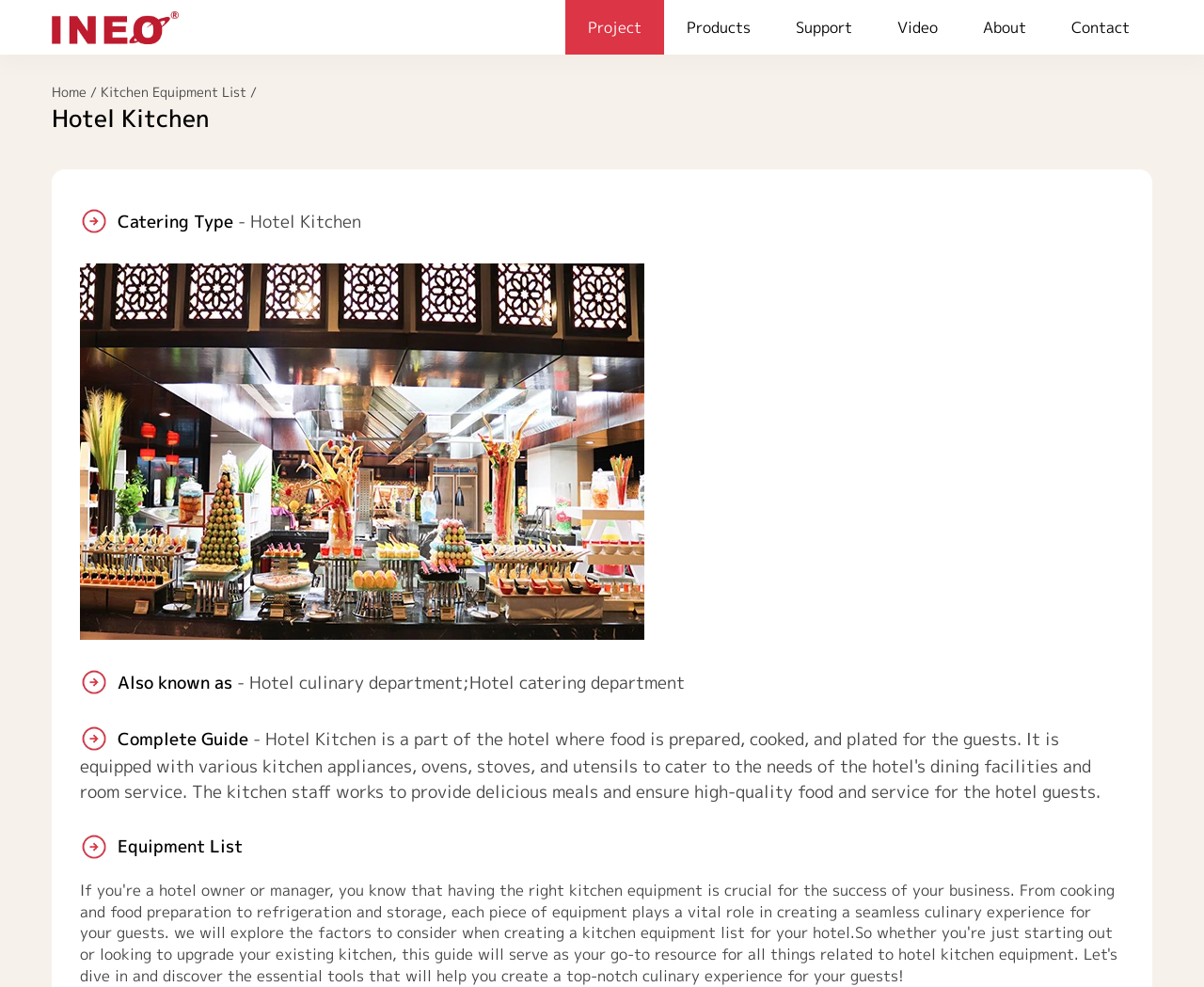Refer to the screenshot and answer the following question in detail:
What is the purpose of the webpage?

The purpose of the webpage is to provide information on hotel kitchen equipment, including a list of equipment and possibly other related resources. This can be inferred from the content and structure of the webpage.